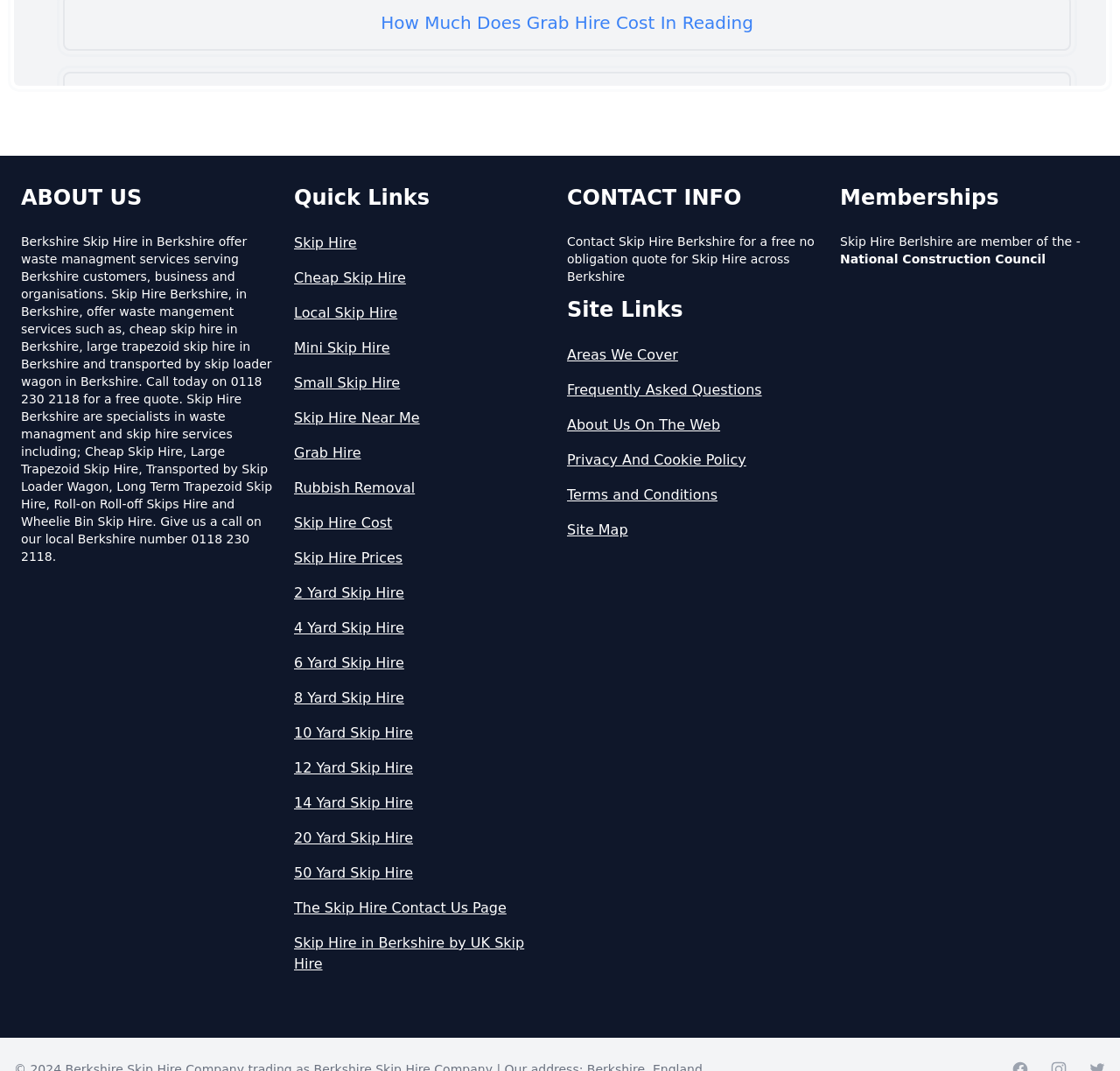What is the phone number to call for a free quote? Based on the screenshot, please respond with a single word or phrase.

0118 230 2118